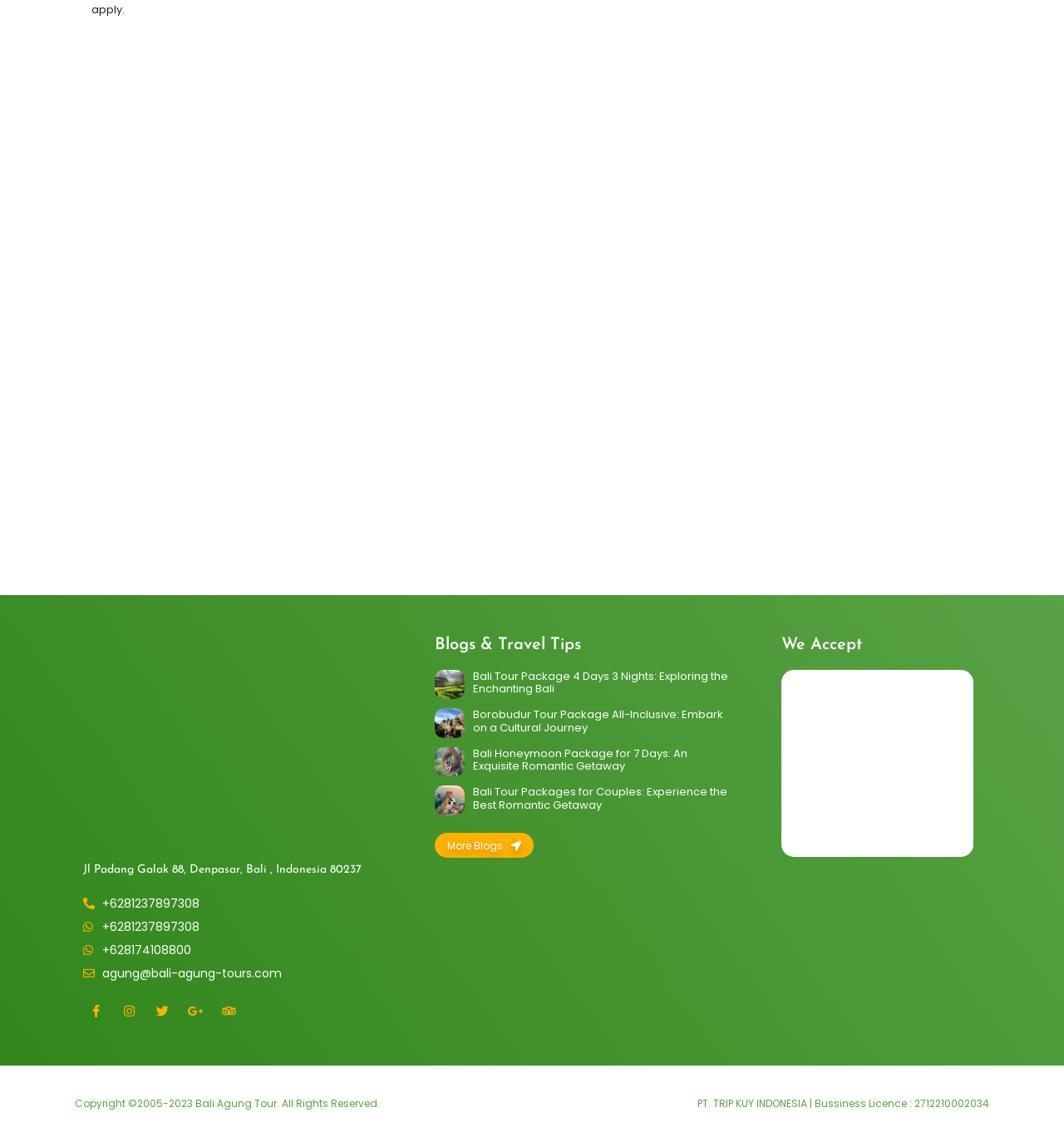Pinpoint the bounding box coordinates of the element you need to click to execute the following instruction: "Check Copyright information". The bounding box should be represented by four float numbers between 0 and 1, in the format [left, top, right, bottom].

[0.07, 0.962, 0.484, 0.971]